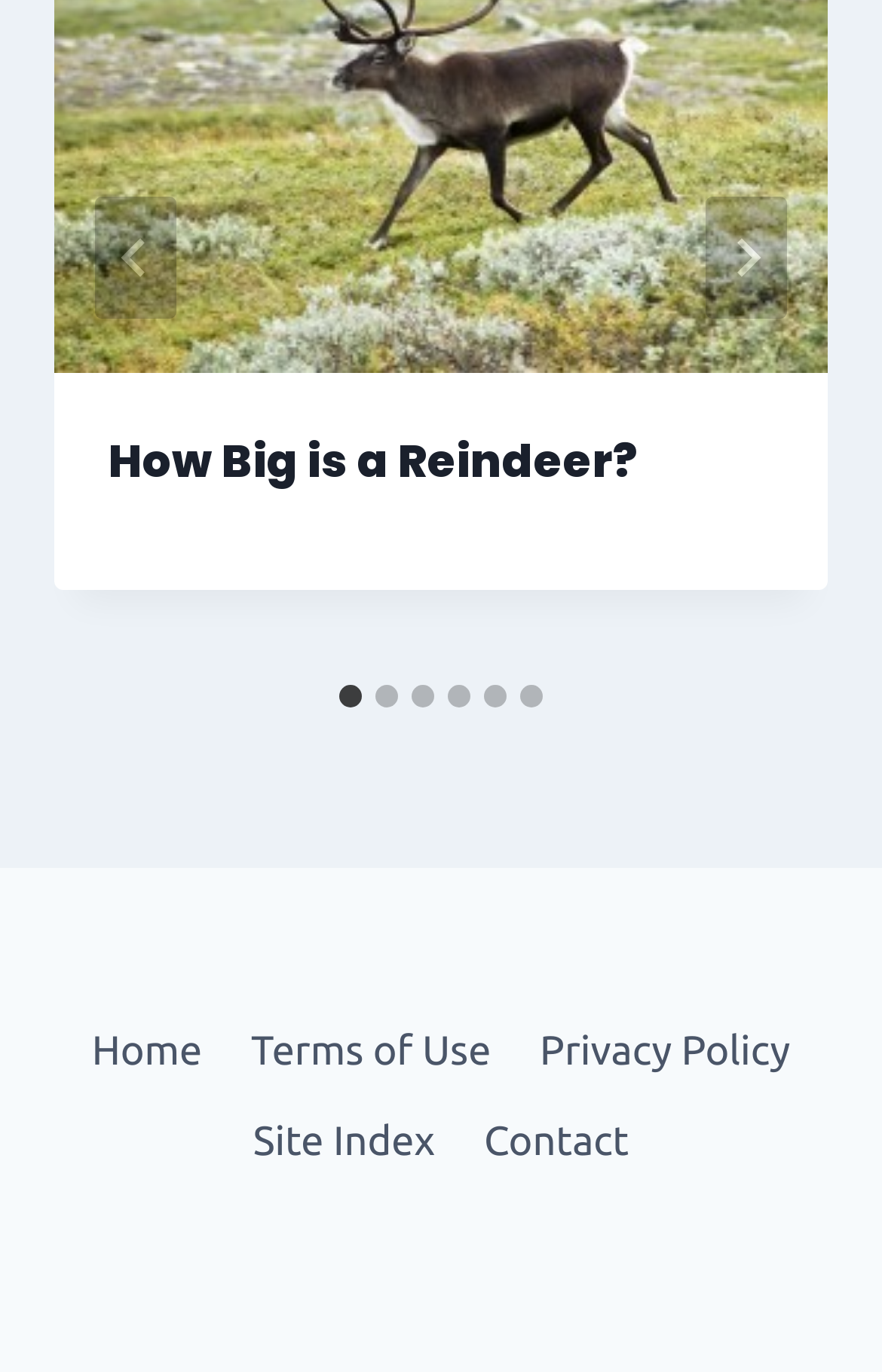Can you show the bounding box coordinates of the region to click on to complete the task described in the instruction: "Select slide 2"?

[0.426, 0.499, 0.451, 0.516]